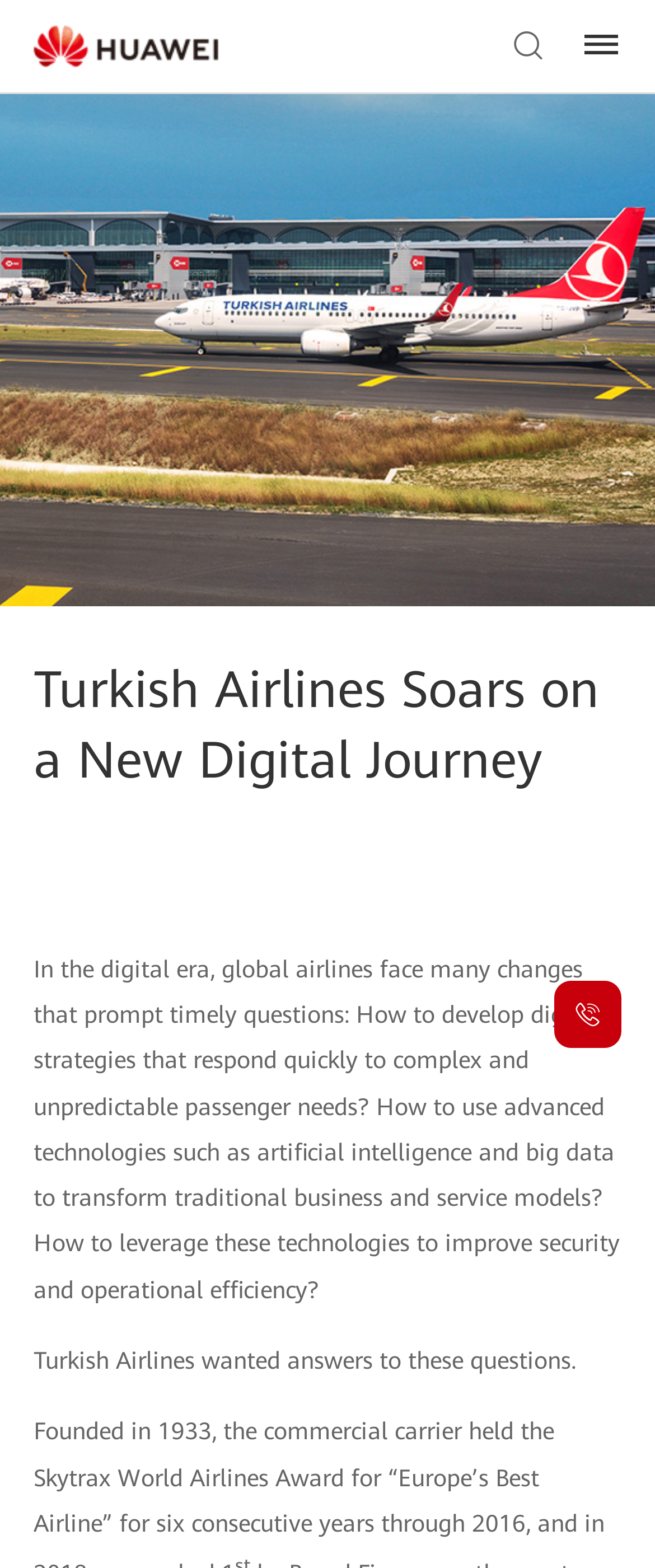Provide an in-depth caption for the webpage.

The webpage is about Turkish Airlines' digital transformation journey with Huawei. At the top left corner, there is a Huawei logo, which is an image link. On the top right corner, there are three icons, including a link with a '\ue603' symbol, a textbox, and a link with a '\ue66c' symbol. 

Below the icons, there is a heading that reads "Turkish Airlines Soars on a New Digital Journey". This heading spans across the entire width of the page. 

Under the heading, there is a paragraph of text that discusses the challenges faced by global airlines in the digital era, including developing digital strategies, using advanced technologies, and improving security and operational efficiency. 

Following this paragraph, there is another sentence that states Turkish Airlines wanted answers to these questions. This sentence is positioned below the previous paragraph and is slightly indented to the right.